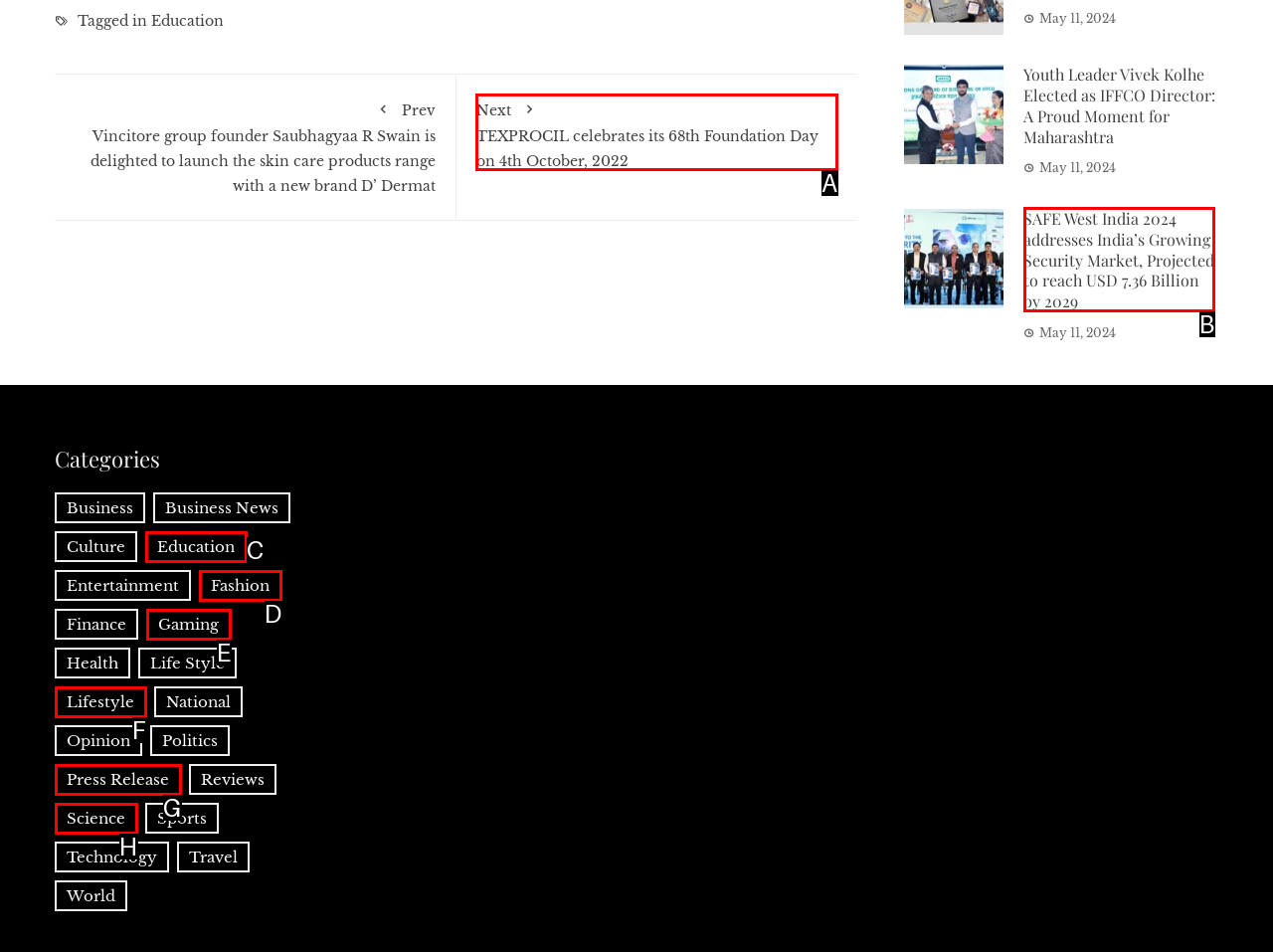Select the HTML element that corresponds to the description: Press Release
Reply with the letter of the correct option from the given choices.

G